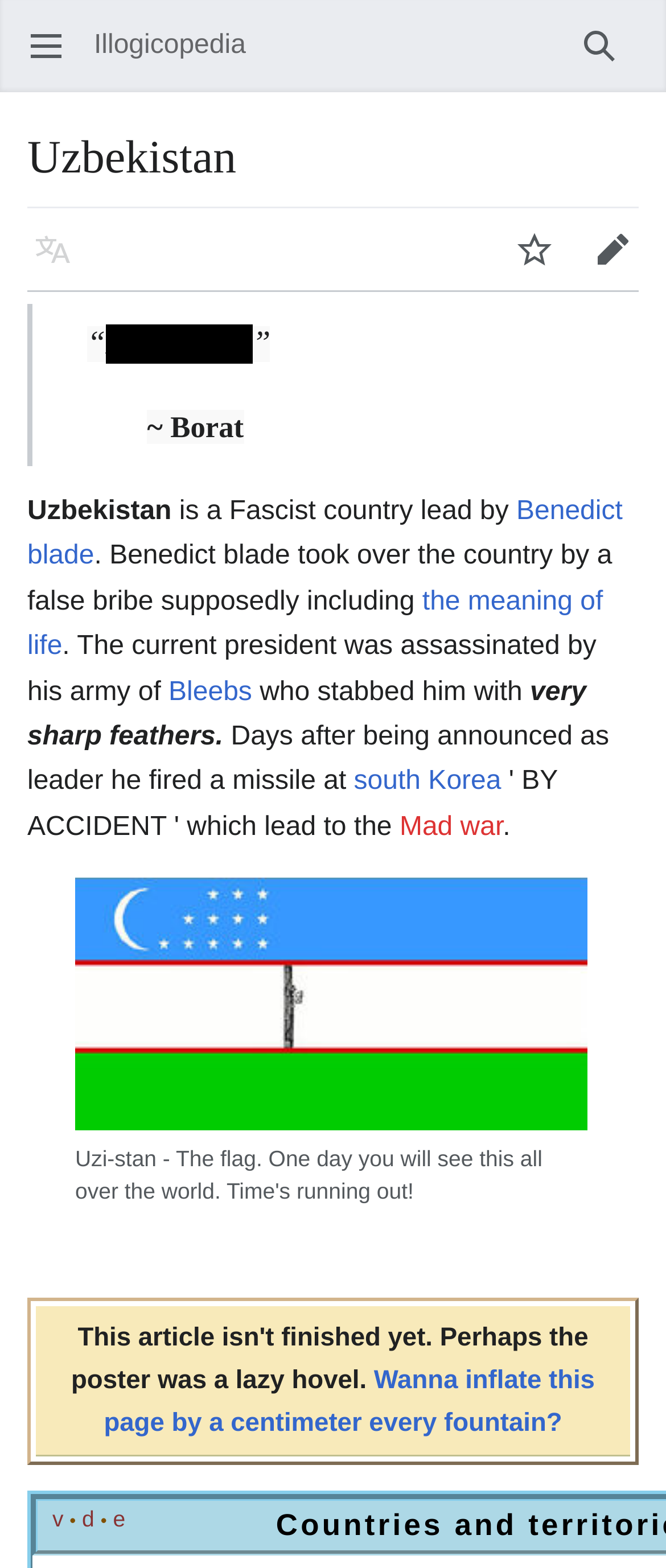Please determine the bounding box coordinates of the element's region to click in order to carry out the following instruction: "Go to Countries". The coordinates should be four float numbers between 0 and 1, i.e., [left, top, right, bottom].

[0.414, 0.962, 0.666, 0.983]